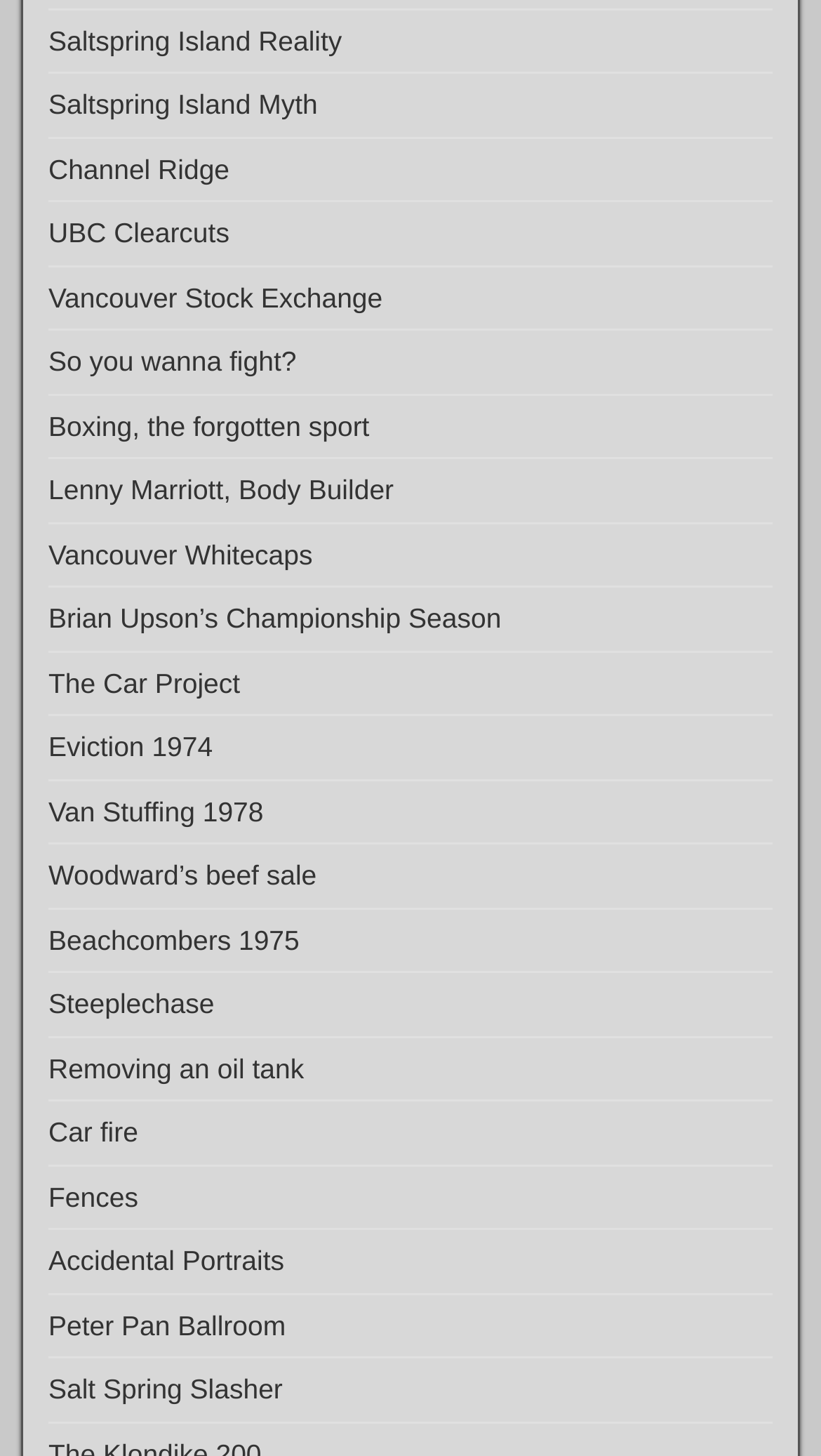How many links are there on this webpage?
From the screenshot, provide a brief answer in one word or phrase.

27